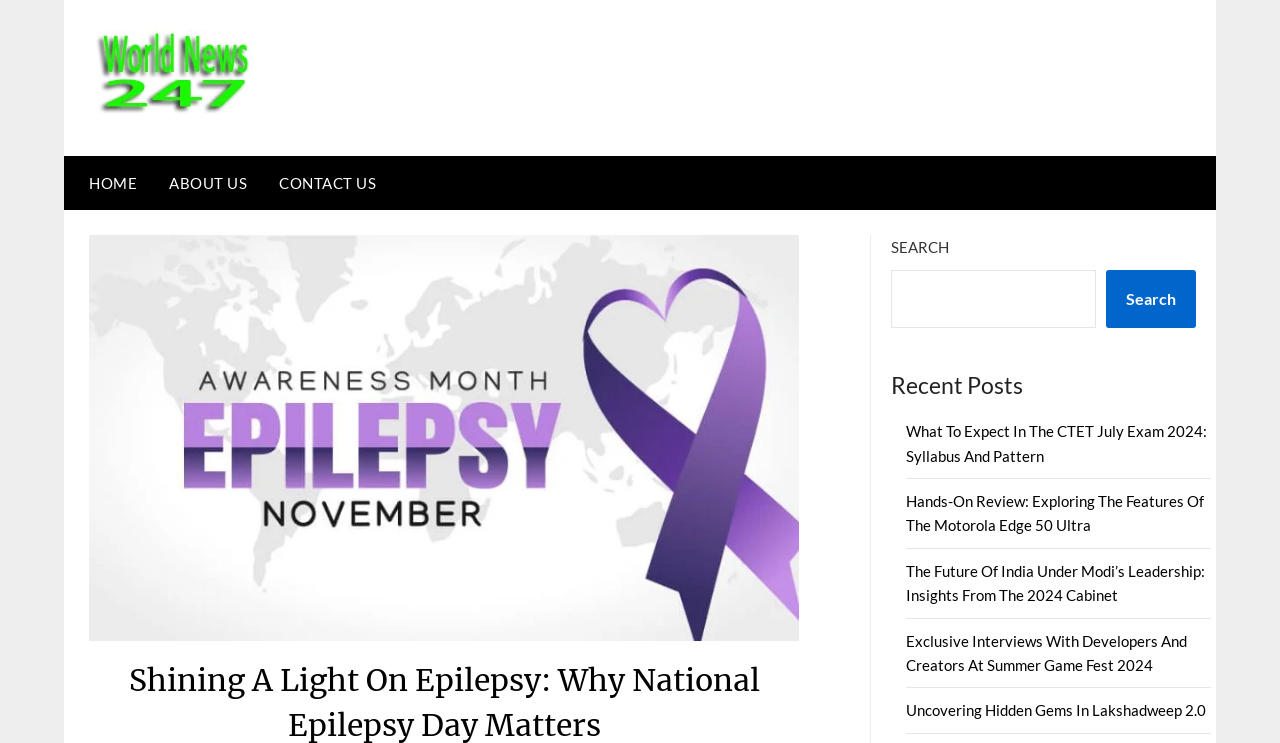Bounding box coordinates should be provided in the format (top-left x, top-left y, bottom-right x, bottom-right y) with all values between 0 and 1. Identify the bounding box for this UI element: Search

[0.864, 0.363, 0.934, 0.441]